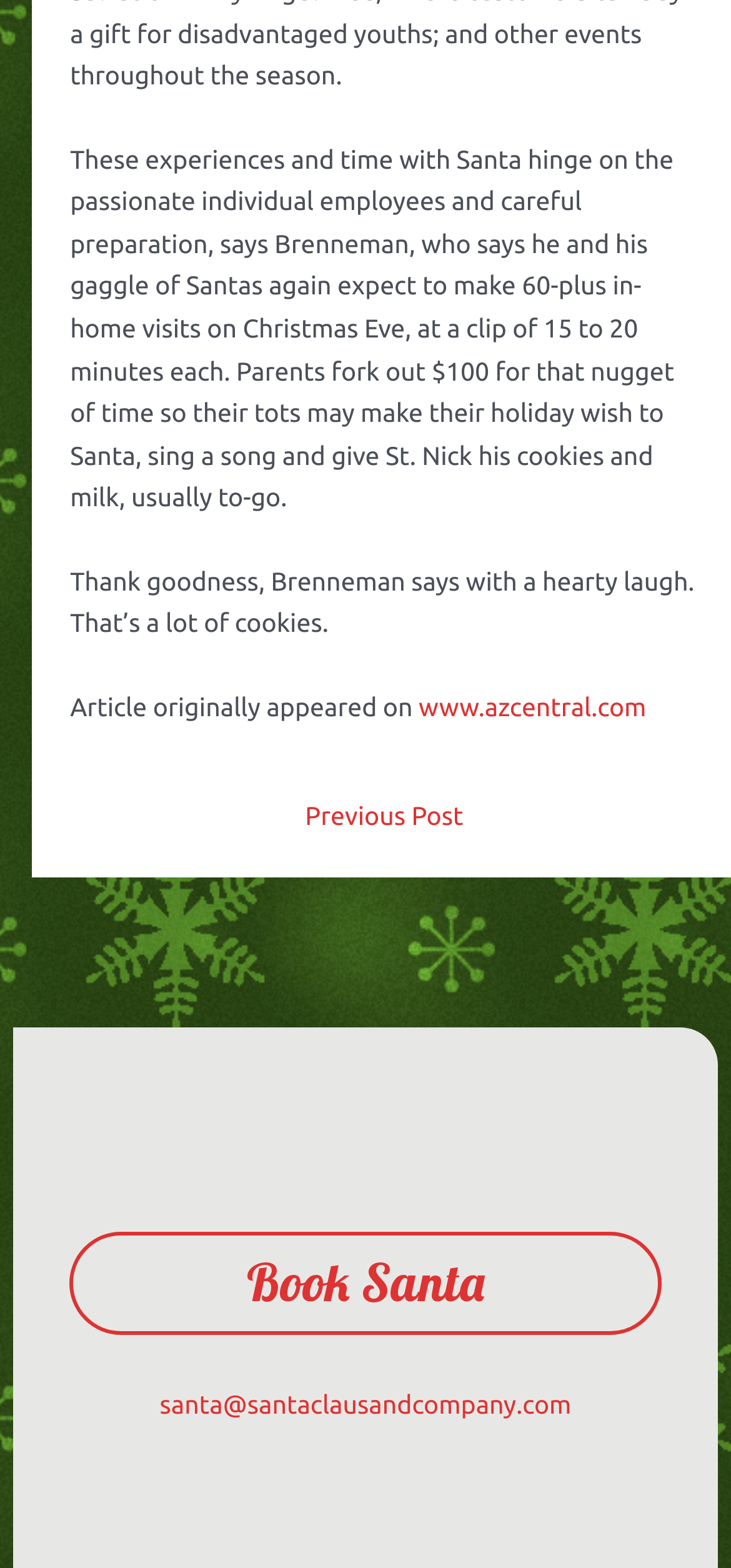What is the name of the website where the article originally appeared?
Analyze the image and deliver a detailed answer to the question.

The text states, 'Article originally appeared on www.azcentral.com', indicating that the article was first published on this website.